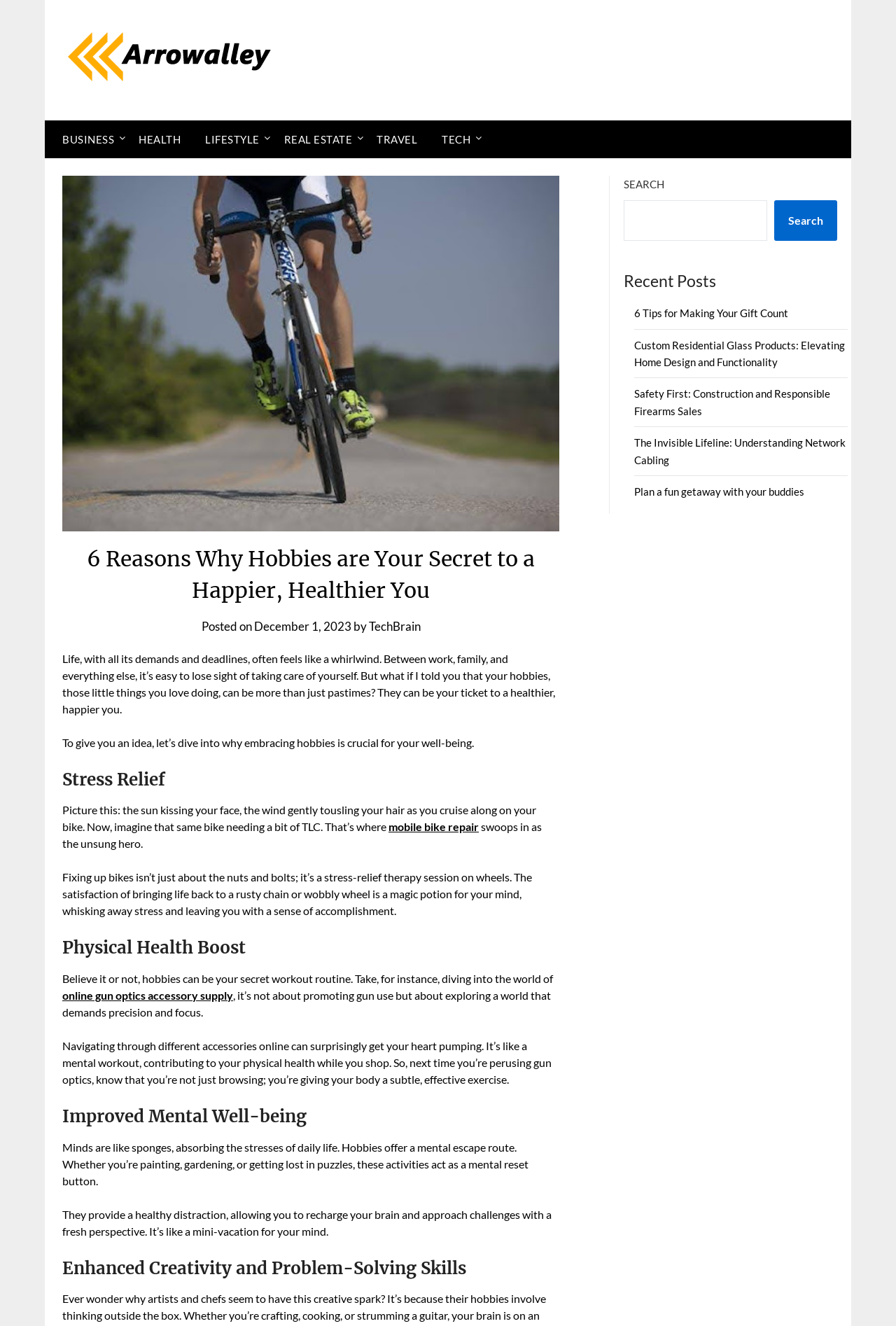Produce an elaborate caption capturing the essence of the webpage.

This webpage is about the importance of hobbies for a happier and healthier life. At the top, there is a logo of "ArroWalley.Com" with a link to the website. Below the logo, there are six links to different categories: BUSINESS, HEALTH, LIFESTYLE, REAL ESTATE, TRAVEL, and TECH. 

The main content of the webpage is an article titled "6 Reasons Why Hobbies are Your Secret to a Happier, Healthier You". The article is divided into six sections, each with a heading: Stress Relief, Physical Health Boost, Improved Mental Well-being, Enhanced Creativity and Problem-Solving Skills, and two more sections that are not explicitly titled. 

The first section, Stress Relief, describes how hobbies like bike repair can be a stress-relief therapy session. The second section, Physical Health Boost, explains how hobbies like online shopping for gun optics accessories can be a mental workout that contributes to physical health. The third section, Improved Mental Well-being, discusses how hobbies offer a mental escape route and act as a mental reset button. 

On the right side of the webpage, there is a search bar with a button labeled "Search". Below the search bar, there is a heading "Recent Posts" followed by five links to recent articles. These articles have titles such as "6 Tips for Making Your Gift Count", "Custom Residential Glass Products: Elevating Home Design and Functionality", and "Plan a fun getaway with your buddies".